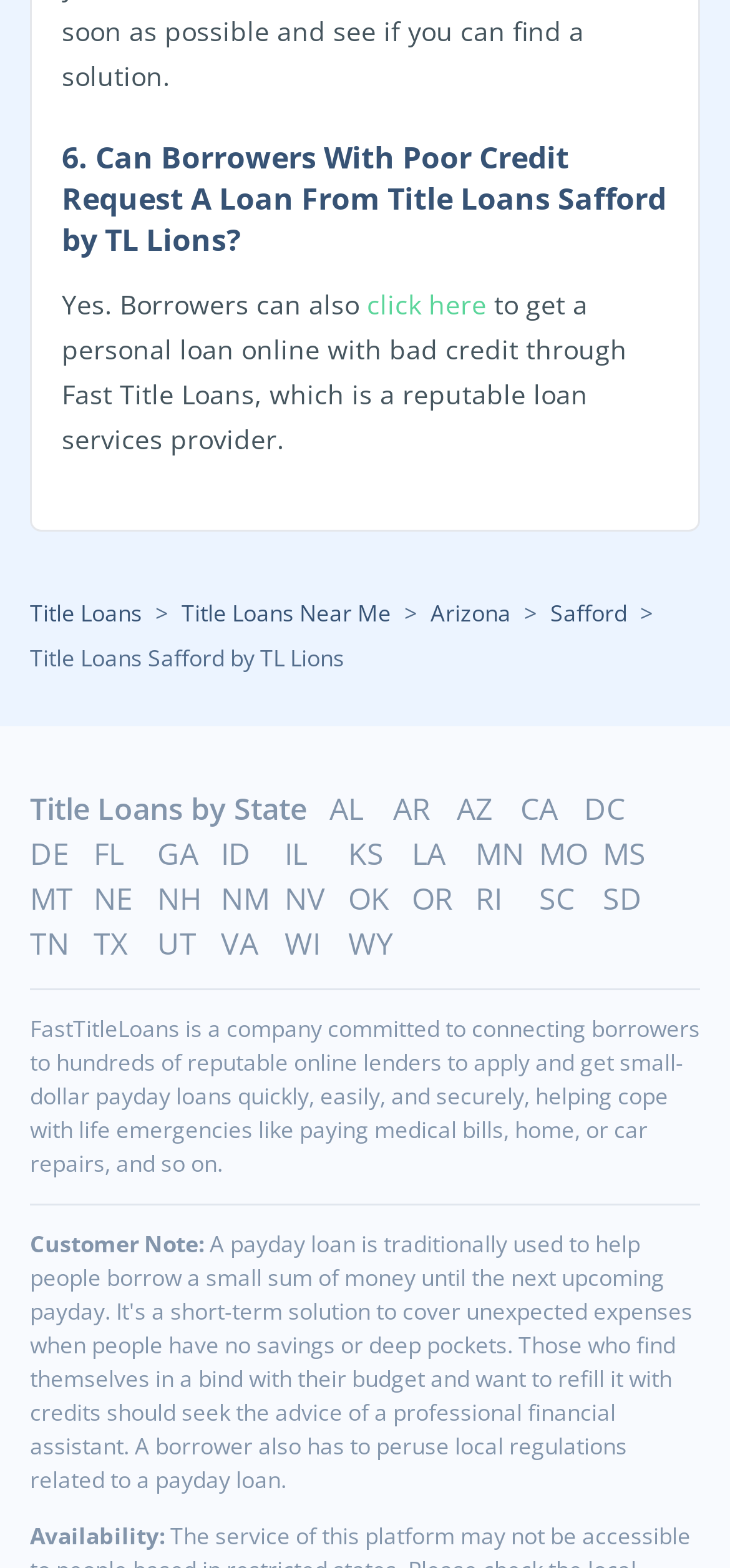Please specify the bounding box coordinates of the clickable region necessary for completing the following instruction: "Click on 'click here'". The coordinates must consist of four float numbers between 0 and 1, i.e., [left, top, right, bottom].

[0.503, 0.183, 0.667, 0.206]